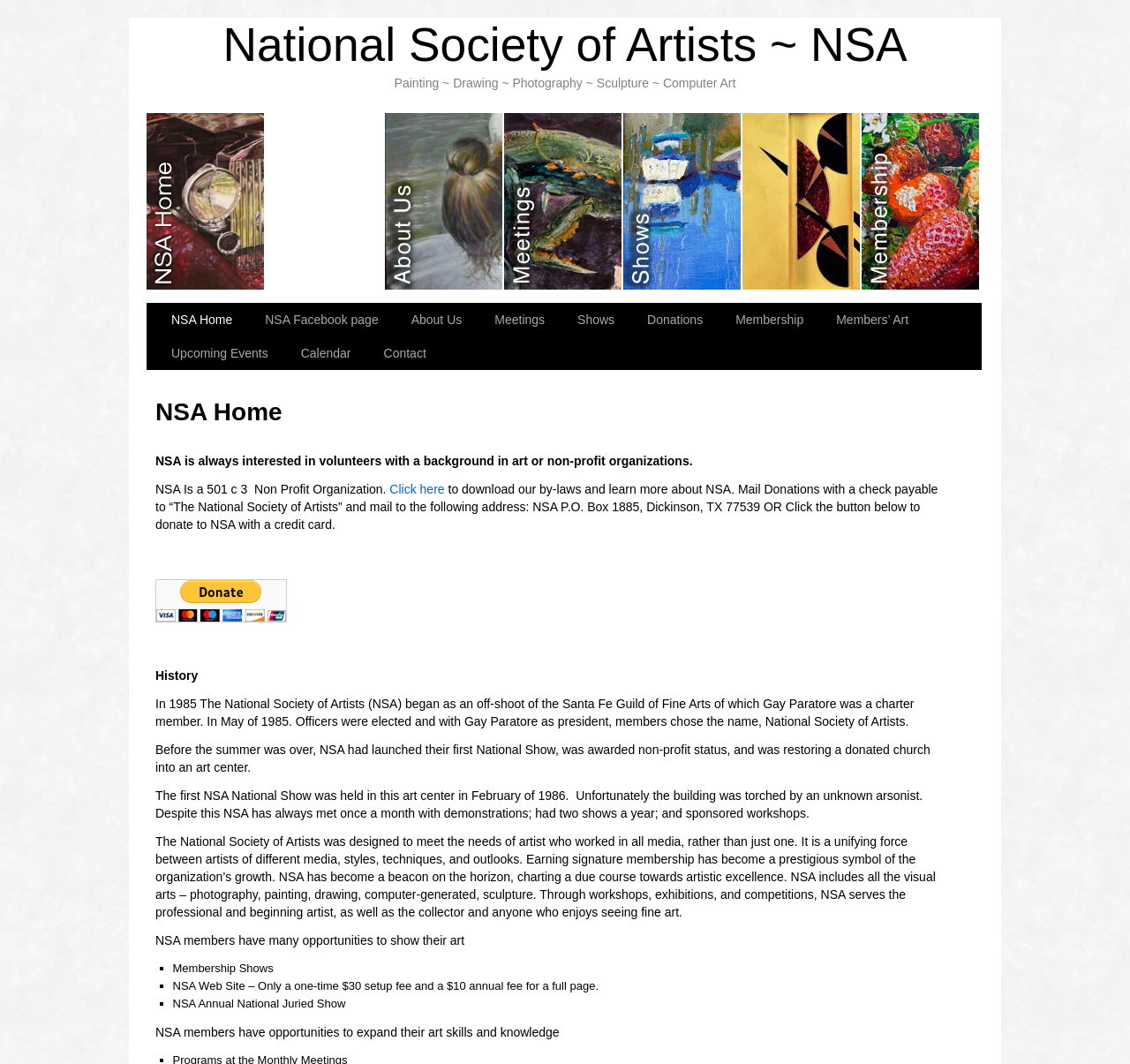Locate and generate the text content of the webpage's heading.

National Society of Artists ~ NSA